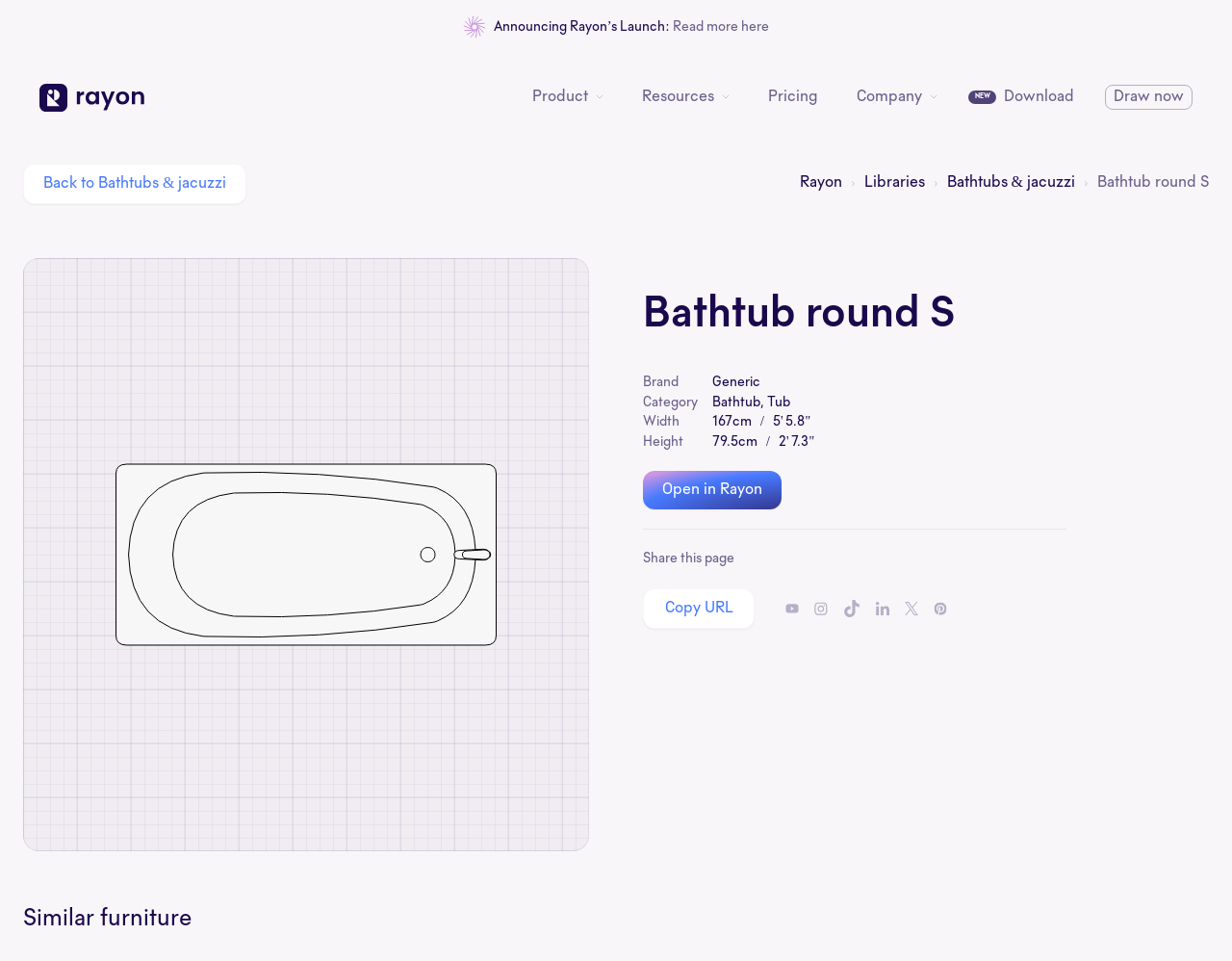Please find and give the text of the main heading on the webpage.

Bathtub round S